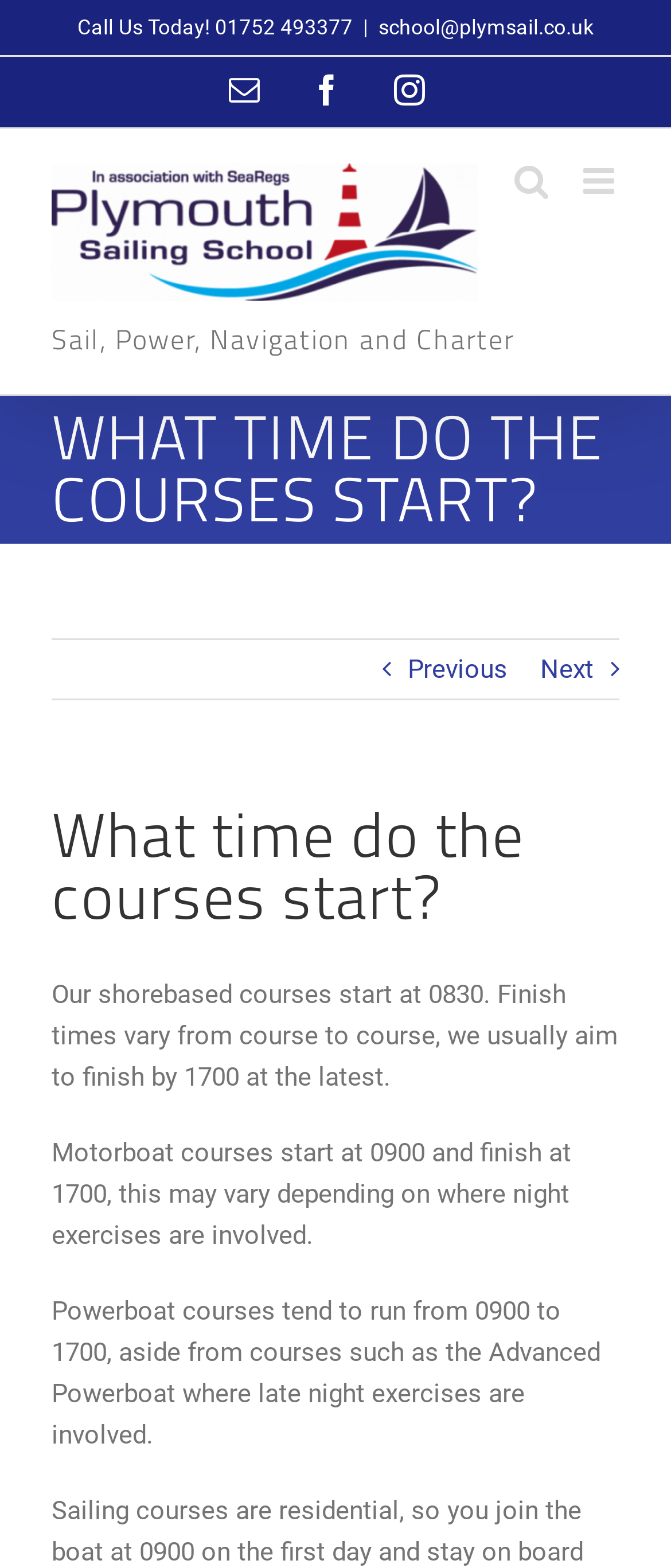Give a concise answer using only one word or phrase for this question:
What is the purpose of the 'Toggle mobile menu' link?

To expand mobile menu